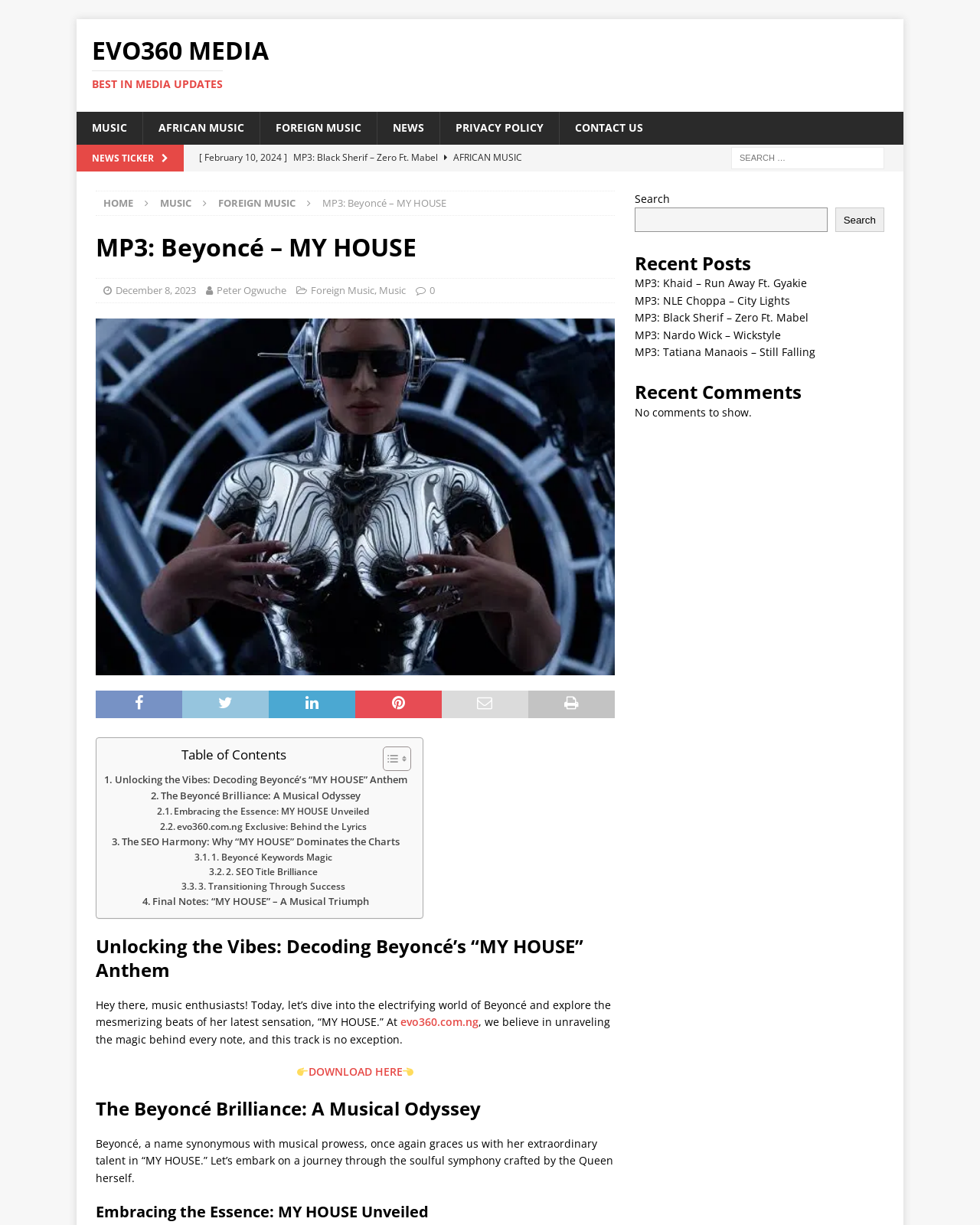Provide the text content of the webpage's main heading.

MP3: Beyoncé – MY HOUSE